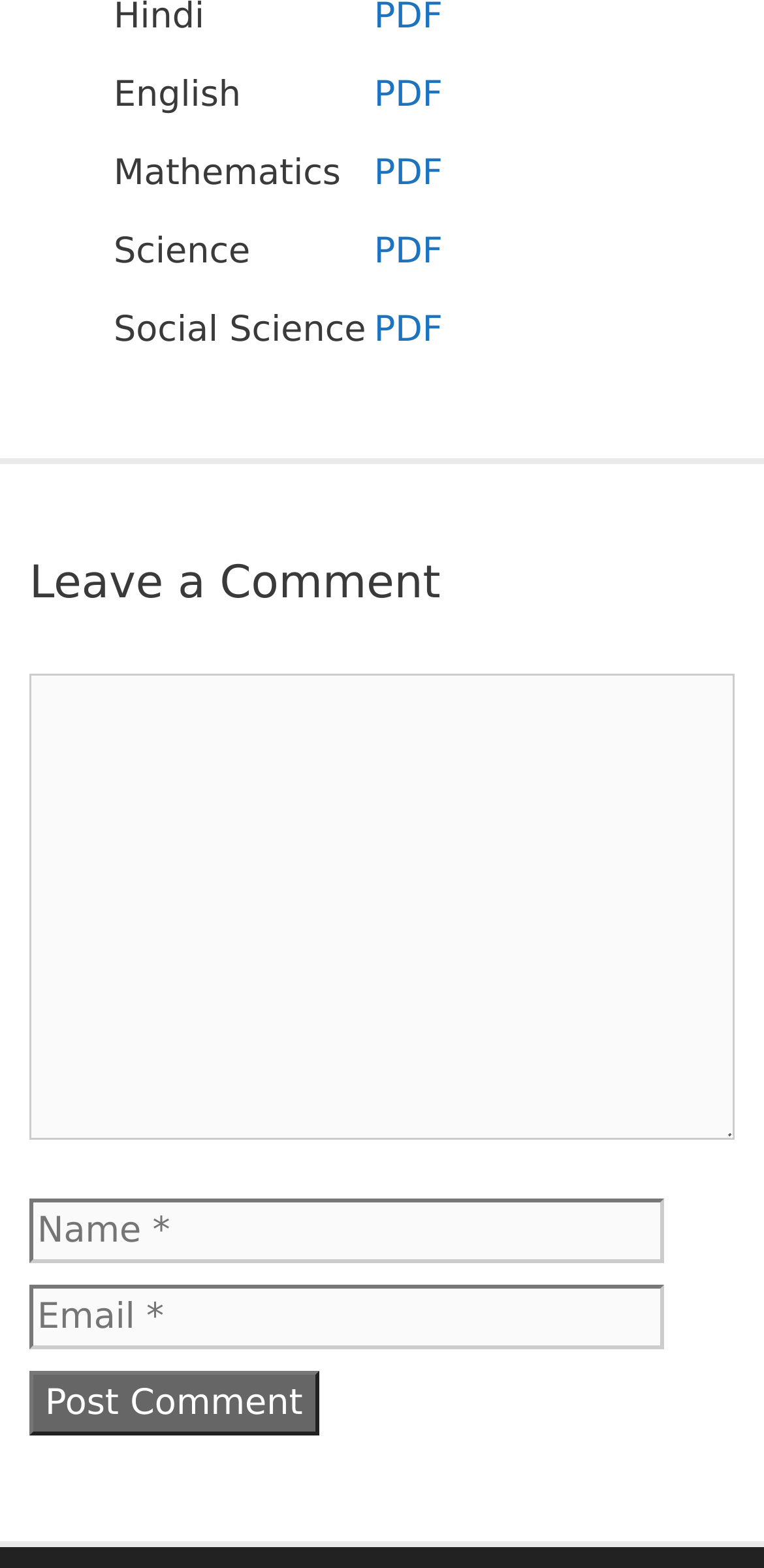Locate the bounding box coordinates of the element that should be clicked to fulfill the instruction: "enter your name".

[0.038, 0.764, 0.869, 0.805]